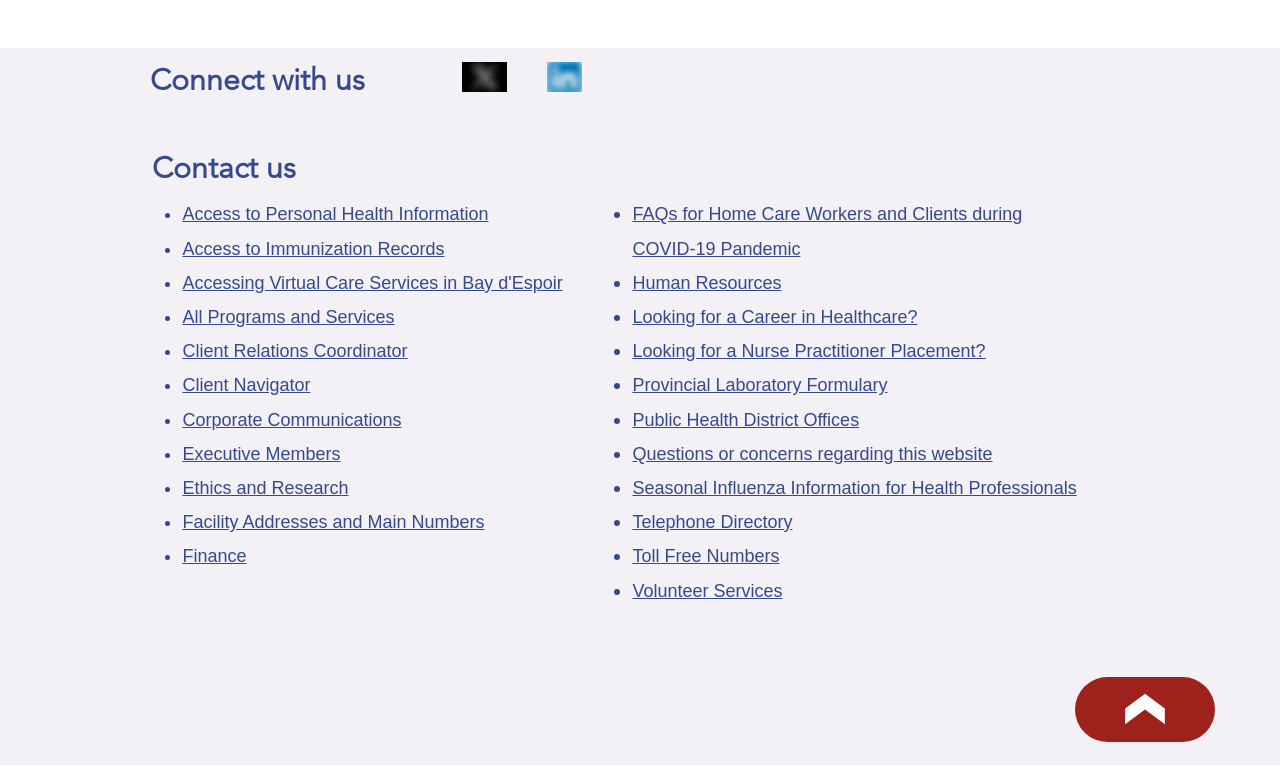Can you specify the bounding box coordinates for the region that should be clicked to fulfill this instruction: "Contact us".

[0.119, 0.196, 0.357, 0.243]